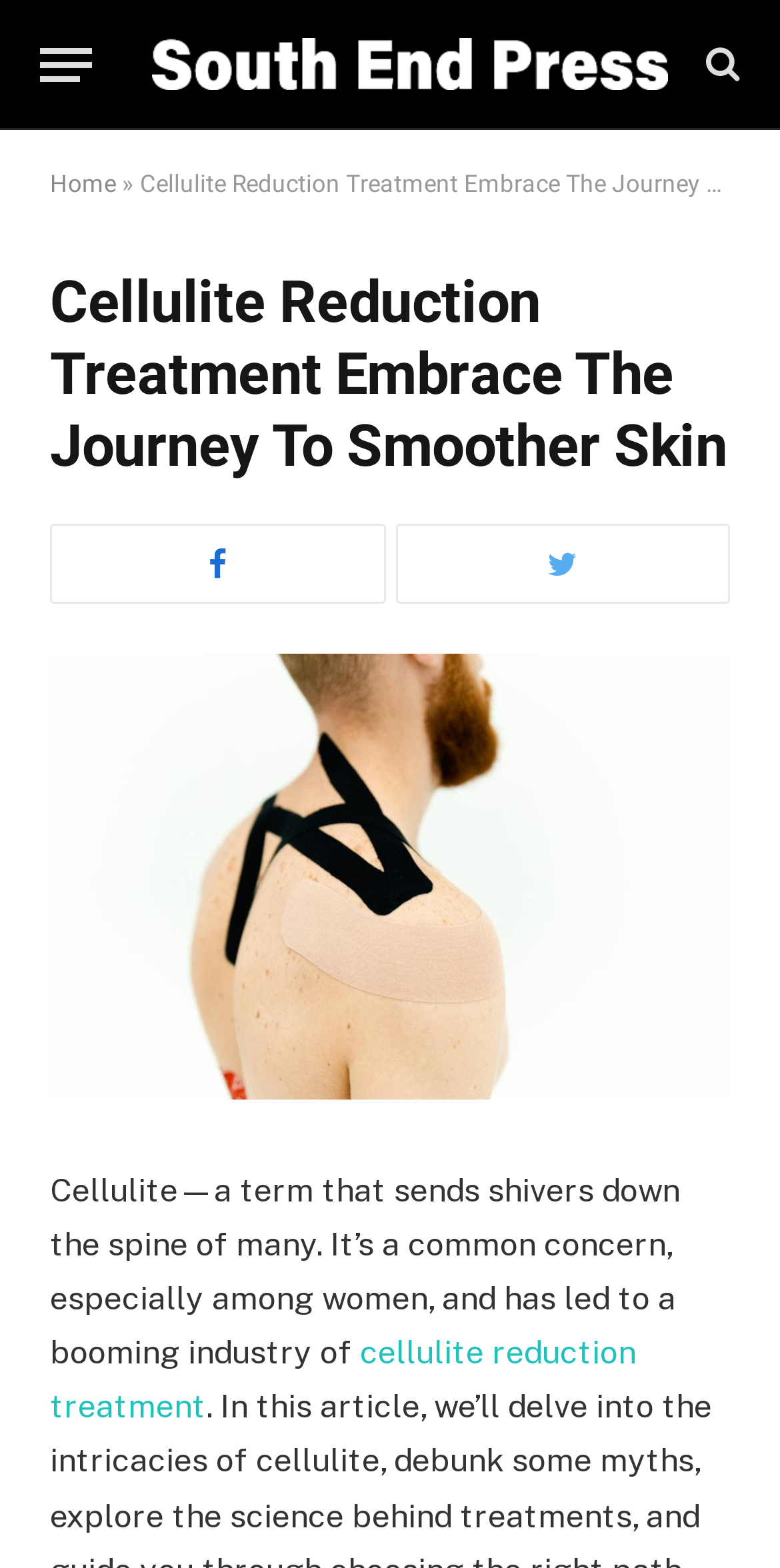Create a detailed description of the webpage's content and layout.

The webpage is about cellulite reduction treatment, with a prominent heading "Cellulite Reduction Treatment Embrace The Journey To Smoother Skin" located near the top of the page. Below the heading, there are three links, two of which are icons and one is a text link with the same title as the heading. 

At the very top of the page, there is a menu button on the left and a link to "South End Press" on the right, accompanied by an image with the same name. 

On the top-left corner, there is a link to "Home" followed by a right-pointing arrow symbol. 

The main content of the page starts with a paragraph of text, which discusses cellulite as a common concern, especially among women, and how it has led to a booming industry. This text is located below the heading and the three links. 

There is also a link to "cellulite reduction treatment" at the bottom of the main content.